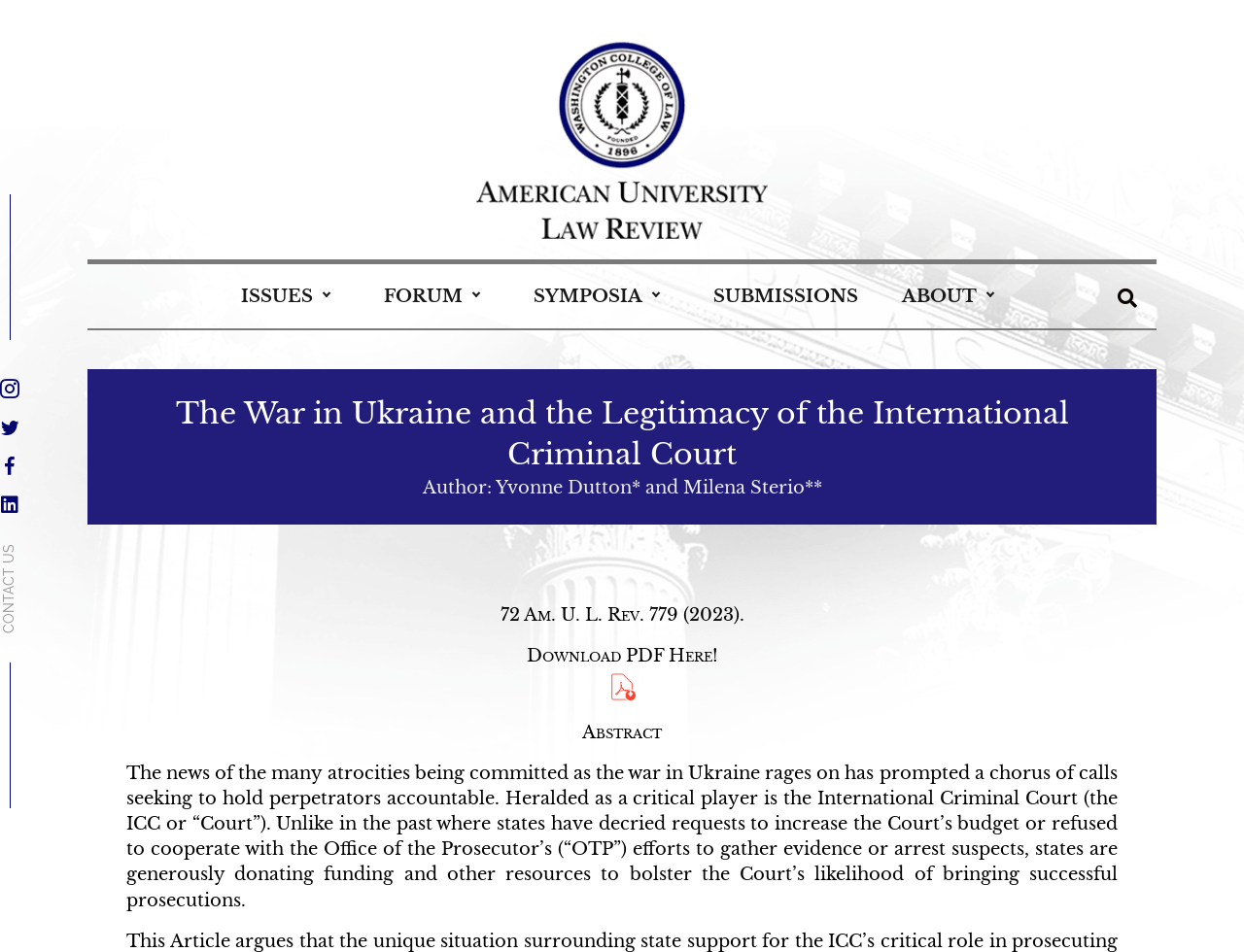Refer to the image and provide an in-depth answer to the question:
What is the volume and page number of the article?

I found the answer by reading the text below the author names, which states '72 Am. U. L. Rev. 779 (2023).'.